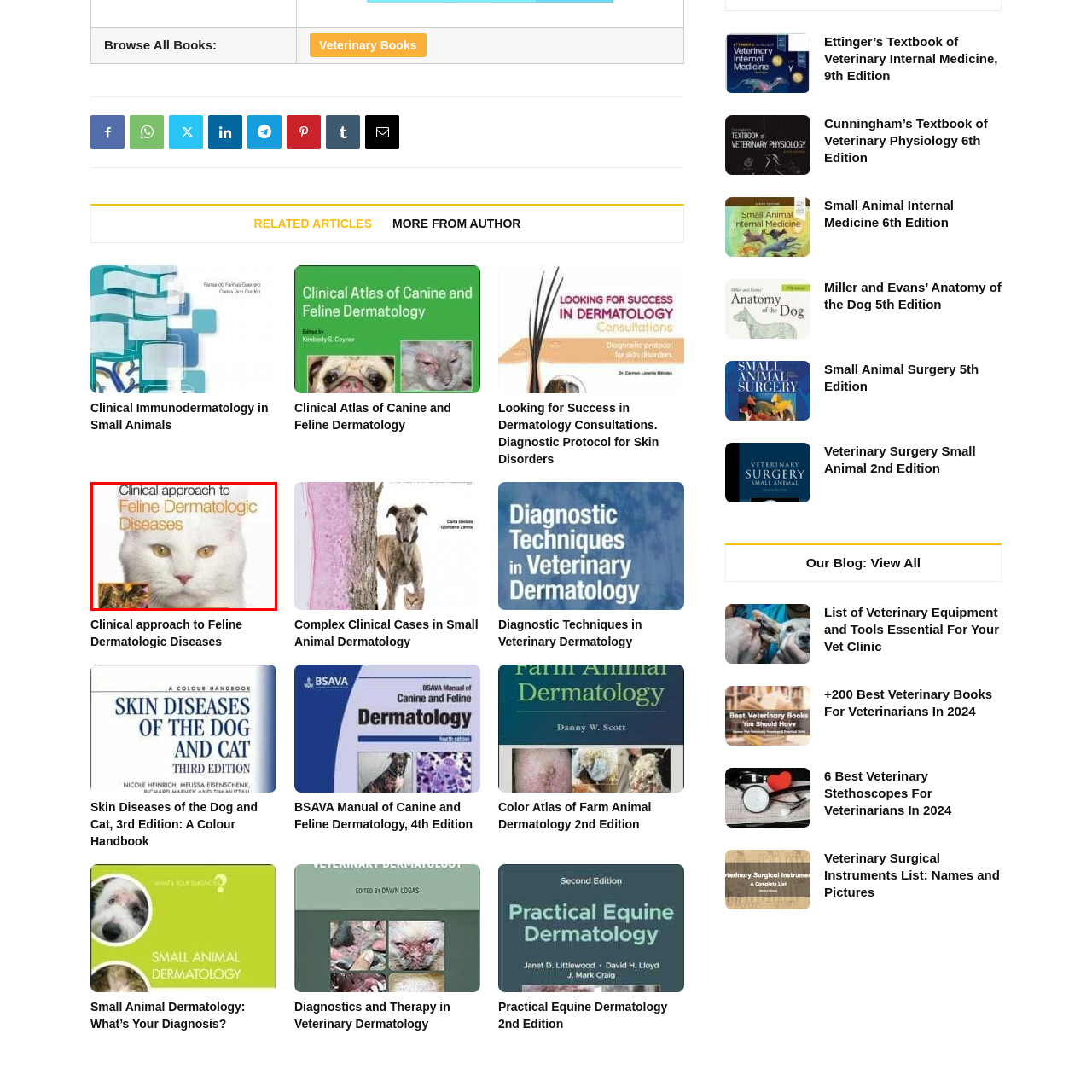Give an in-depth description of the image within the red border.

The image features the cover of a book titled "Clinical Approach to Feline Dermatologic Diseases." The design prominently displays the face of a white cat with captivating yellow-green eyes, conveying a sense of curiosity and engagement. Above the cat's image, the title is presented in a clean, modern font, emphasizing the clinical focus of the book. This resource is likely intended for veterinarians and practitioners seeking to enhance their understanding of dermatological issues in cats, illustrating an important aspect of feline health care. The cover design combines professionalism with a relatable subject, making it visually appealing to the target audience.